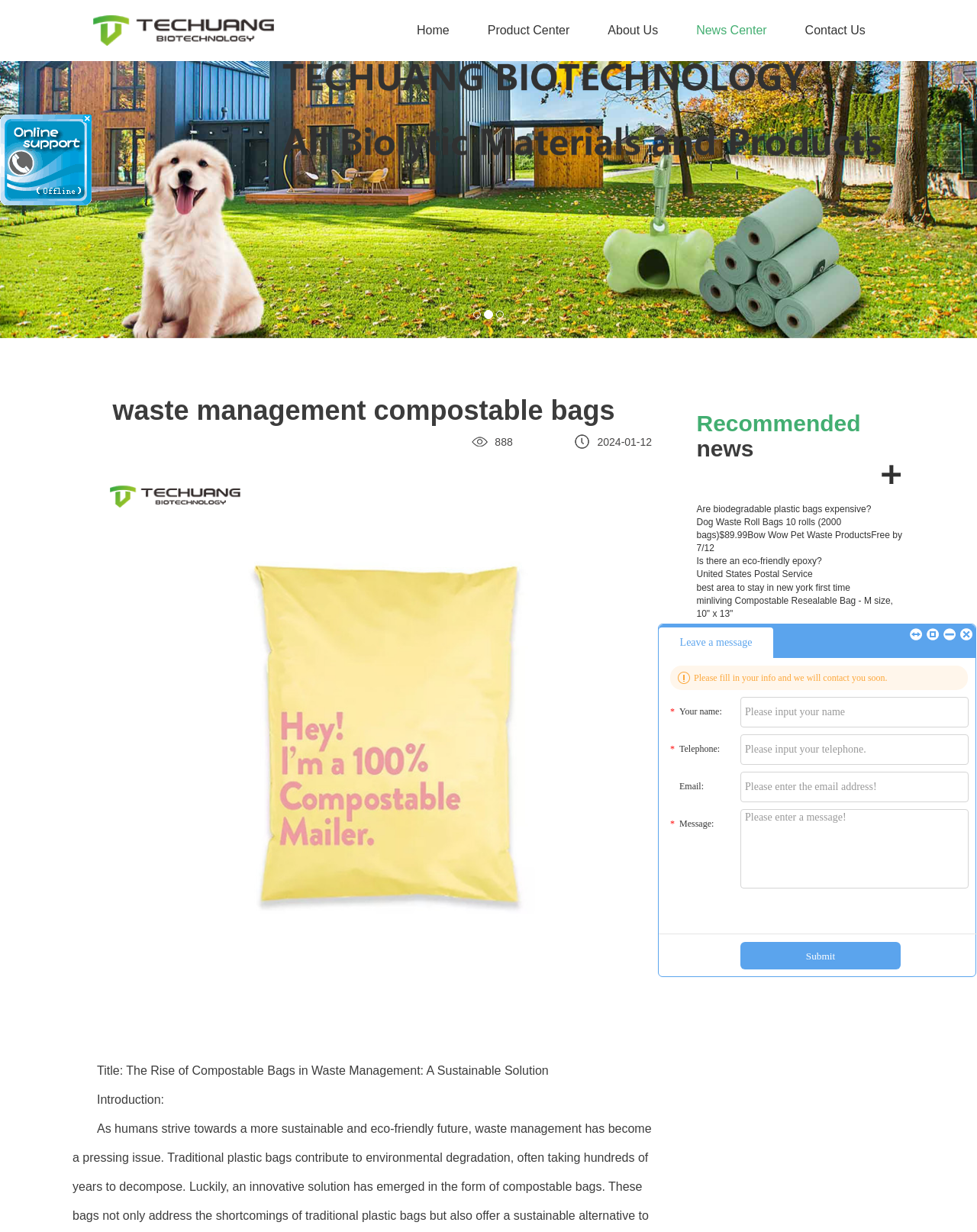Based on the element description United States Postal Service, identify the bounding box of the UI element in the given webpage screenshot. The coordinates should be in the format (top-left x, top-left y, bottom-right x, bottom-right y) and must be between 0 and 1.

[0.713, 0.462, 0.832, 0.47]